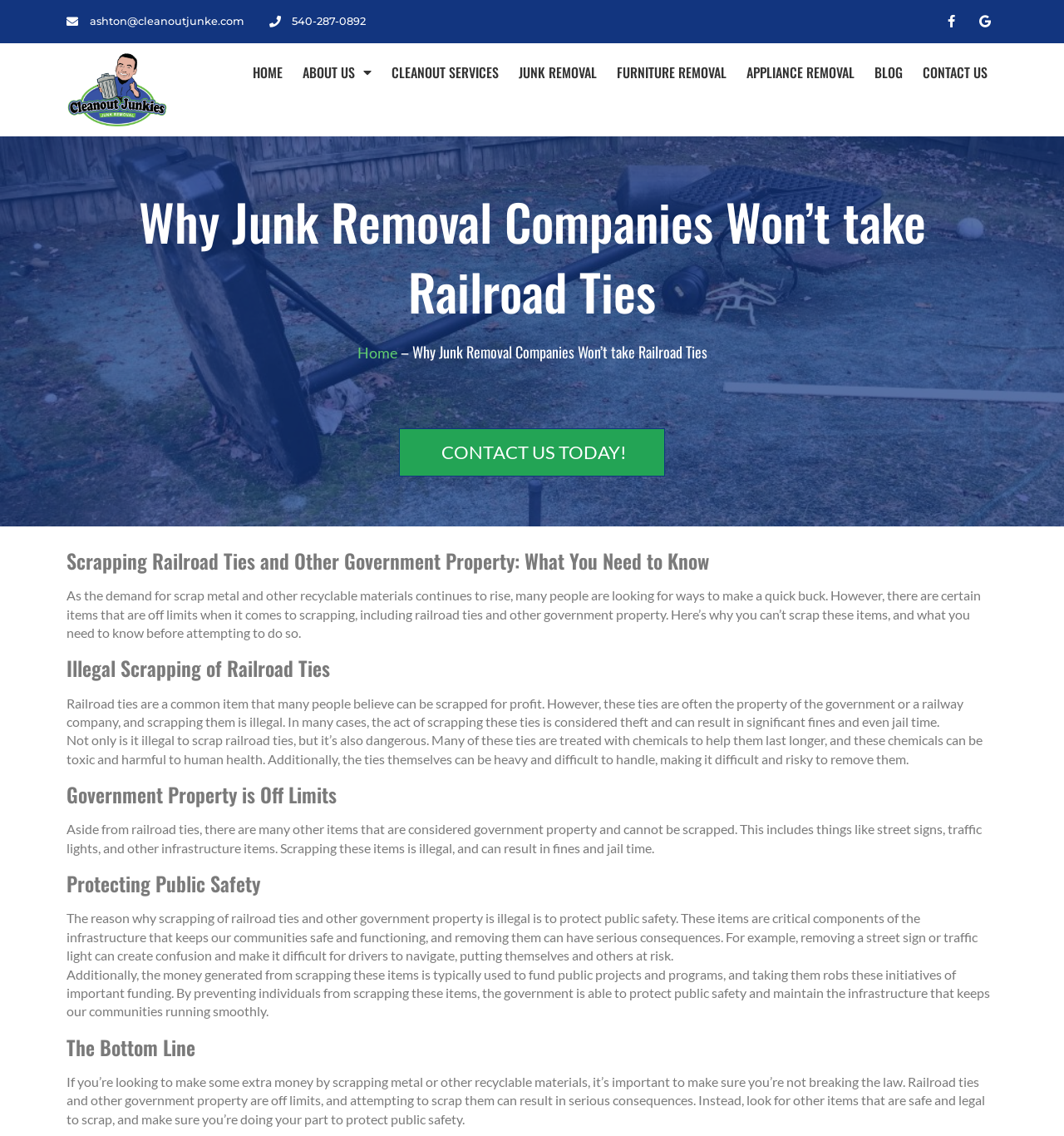Please determine the primary heading and provide its text.

Scrapping Railroad Ties and Other Government Property: What You Need to Know